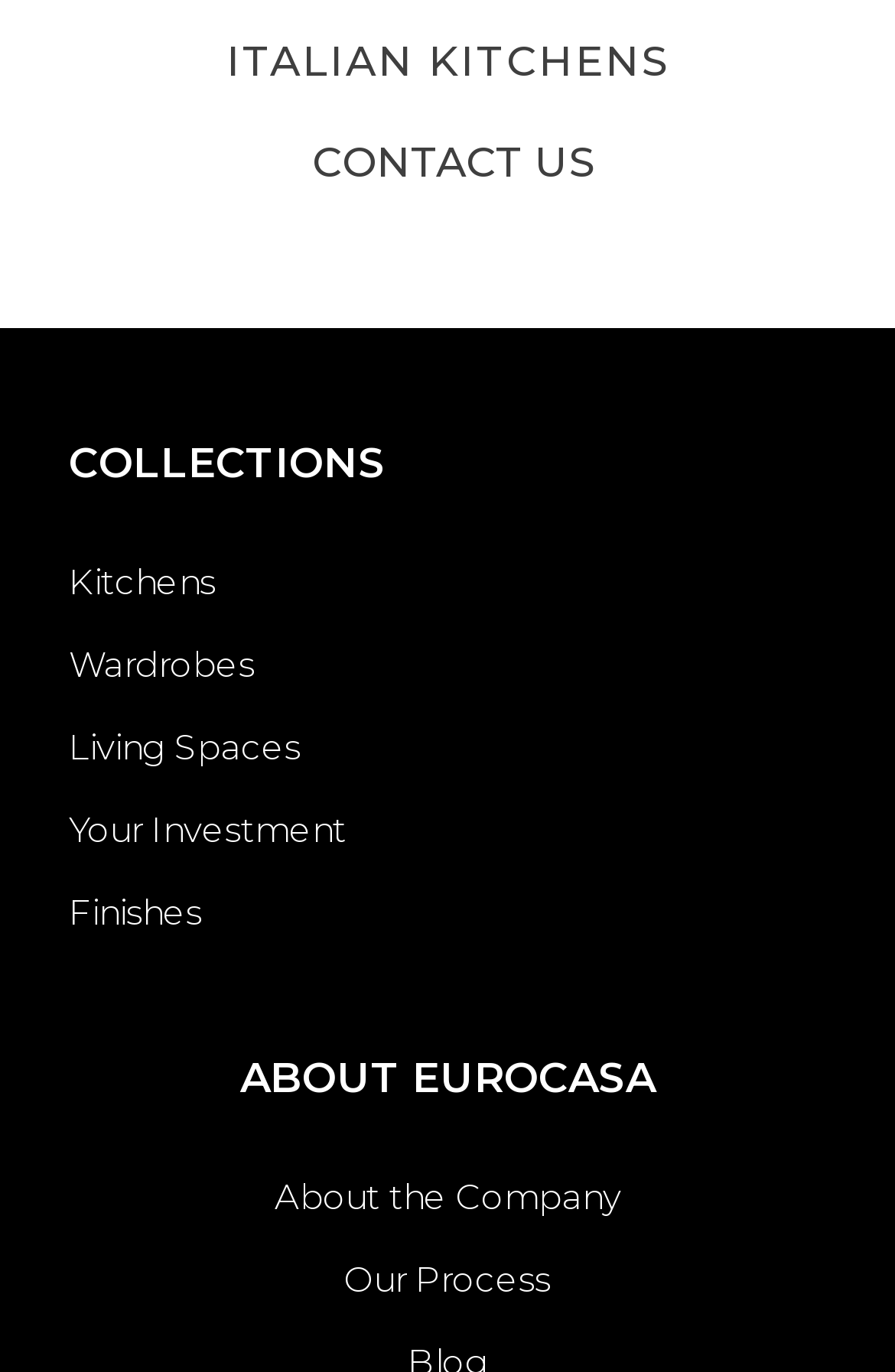Given the element description About the Company, predict the bounding box coordinates for the UI element in the webpage screenshot. The format should be (top-left x, top-left y, bottom-right x, bottom-right y), and the values should be between 0 and 1.

[0.077, 0.851, 0.923, 0.895]